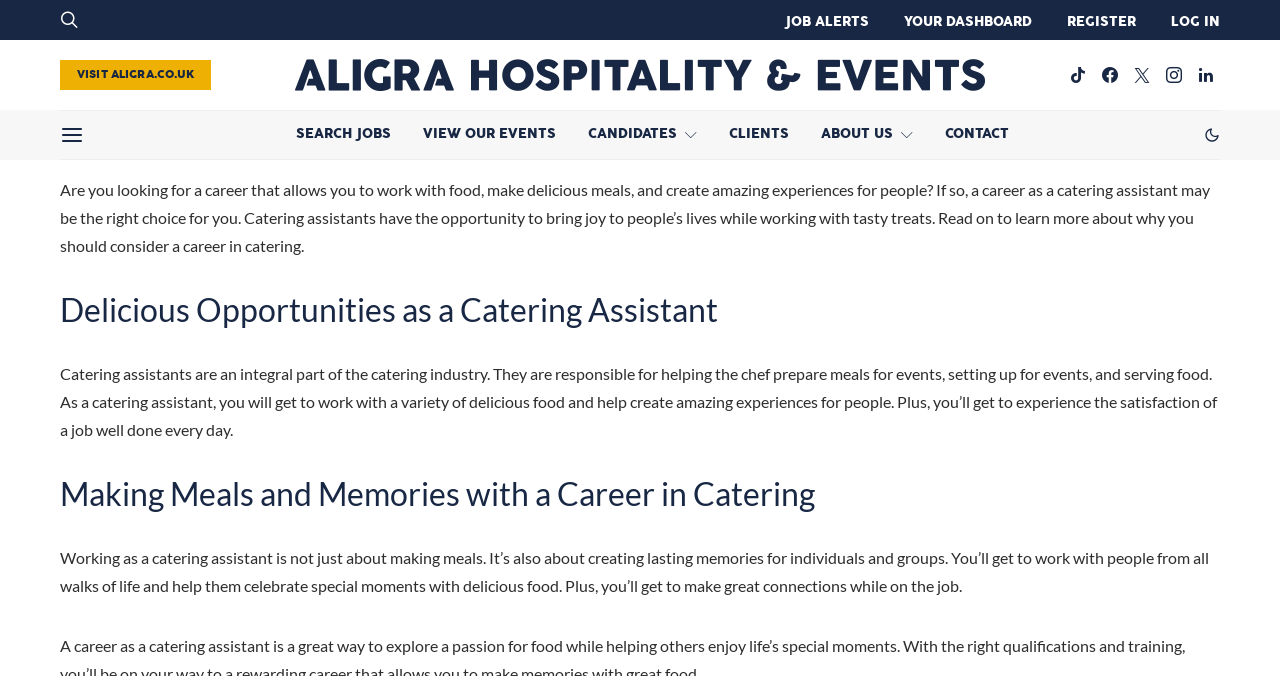Describe every aspect of the webpage comprehensively.

This webpage is about exploring opportunities as a catering assistant with Aligra Hospitality & Events. At the top left corner, there is a link with a icon, followed by a series of links to "JOB ALERTS", "YOUR DASHBOARD", "REGISTER", and "LOG IN". On the top right corner, there are links to social media platforms, including TikTok, Facebook, Twitter, Instagram, and LinkedIn.

Below the top navigation bar, there is a prominent link to "Aligra Hospitality & Events" with an accompanying image. On the left side, there is a button with an icon, and on the right side, there are links to "SEARCH JOBS", "VIEW OUR EVENTS", "CANDIDATES", "CLIENTS", "ABOUT US", and "CONTACT".

The main content of the webpage is divided into sections. The first section has a heading "Delicious Opportunities as a Catering Assistant" and a paragraph of text that describes the role of a catering assistant and the benefits of working in the catering industry. The second section has a heading "Making Meals and Memories with a Career in Catering" and another paragraph of text that highlights the importance of creating lasting memories for individuals and groups as a catering assistant.

Throughout the webpage, there are several buttons and links that allow users to navigate and explore different aspects of the catering industry and Aligra Hospitality & Events.